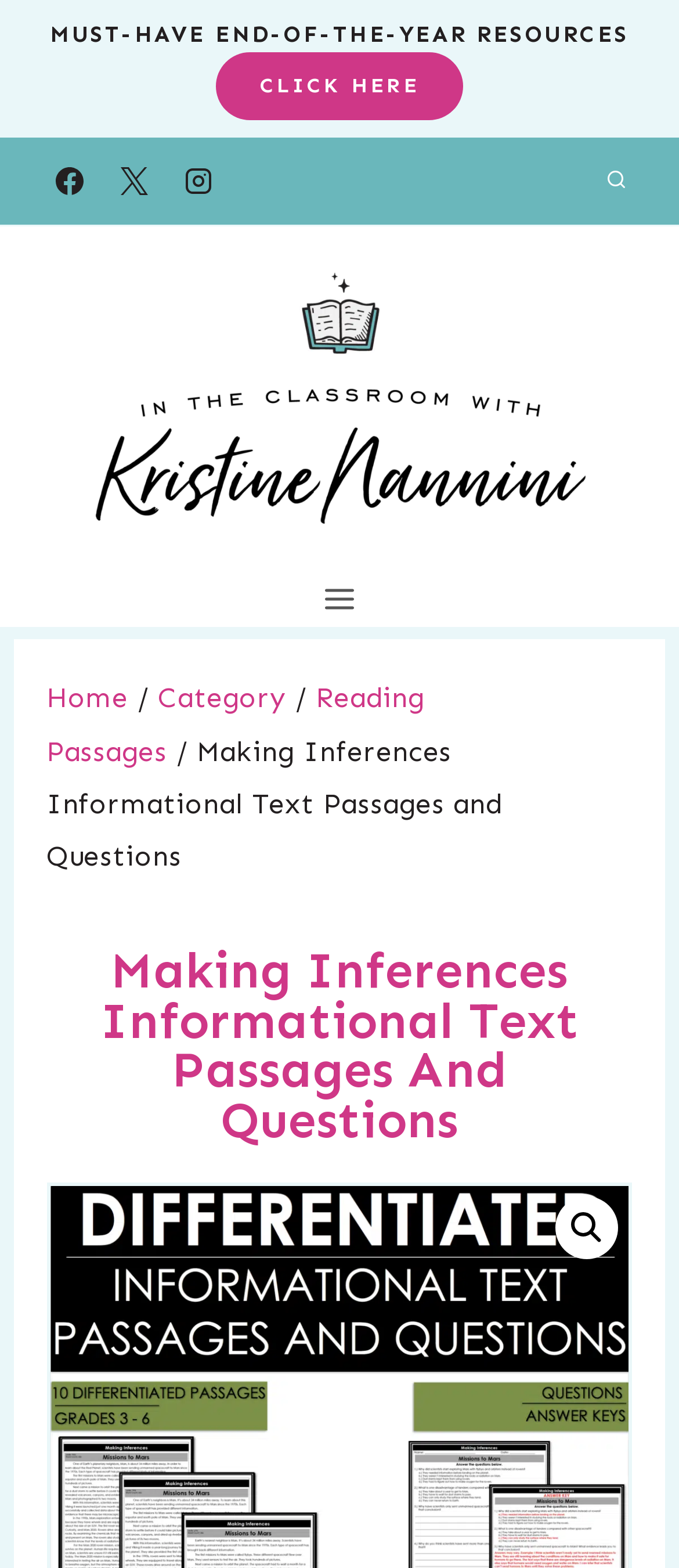Extract the bounding box coordinates of the UI element described: "Instagram". Provide the coordinates in the format [left, top, right, bottom] with values ranging from 0 to 1.

[0.25, 0.097, 0.332, 0.133]